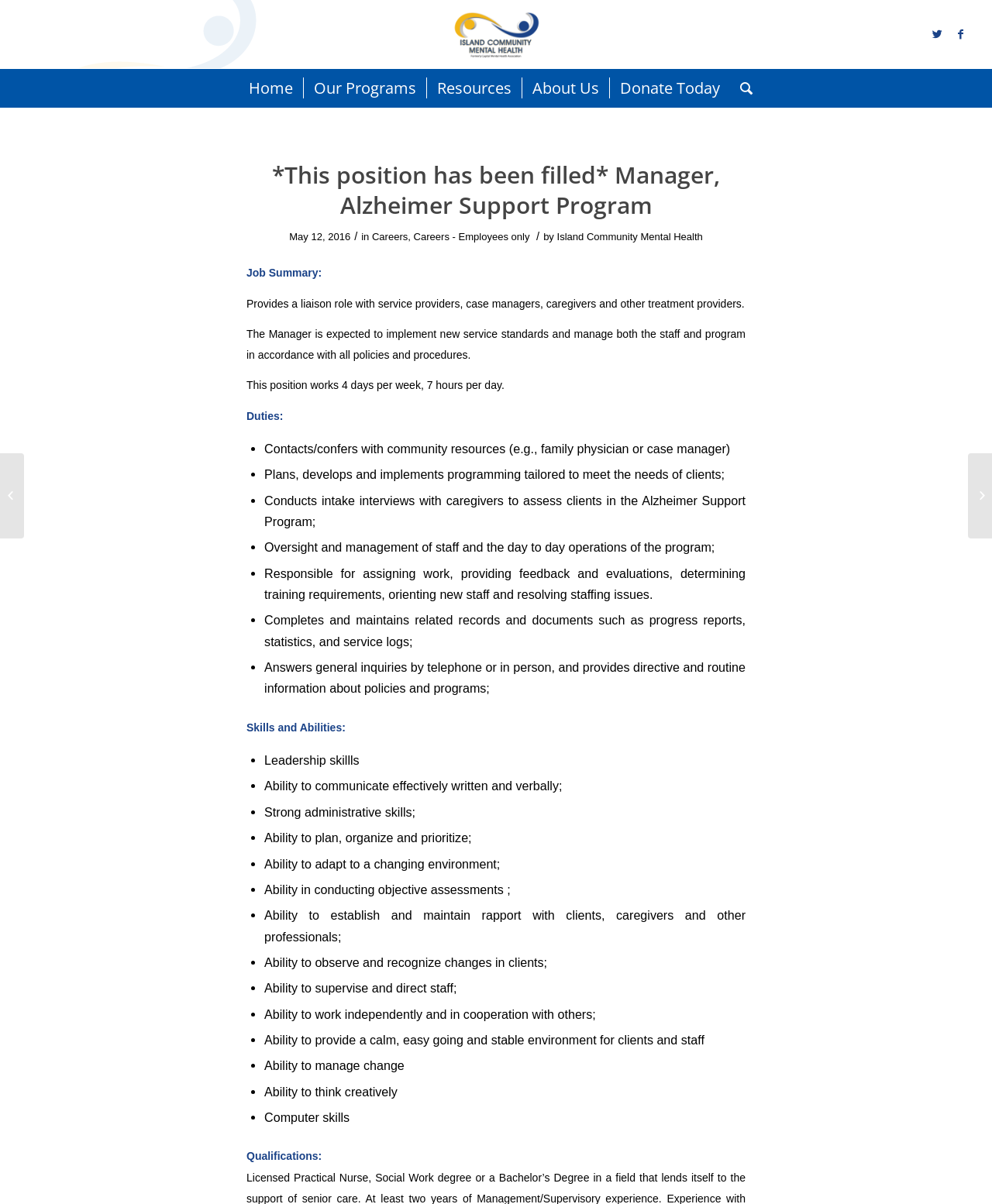Please identify the bounding box coordinates of the clickable region that I should interact with to perform the following instruction: "Click the 'Home' link". The coordinates should be expressed as four float numbers between 0 and 1, i.e., [left, top, right, bottom].

[0.241, 0.057, 0.306, 0.089]